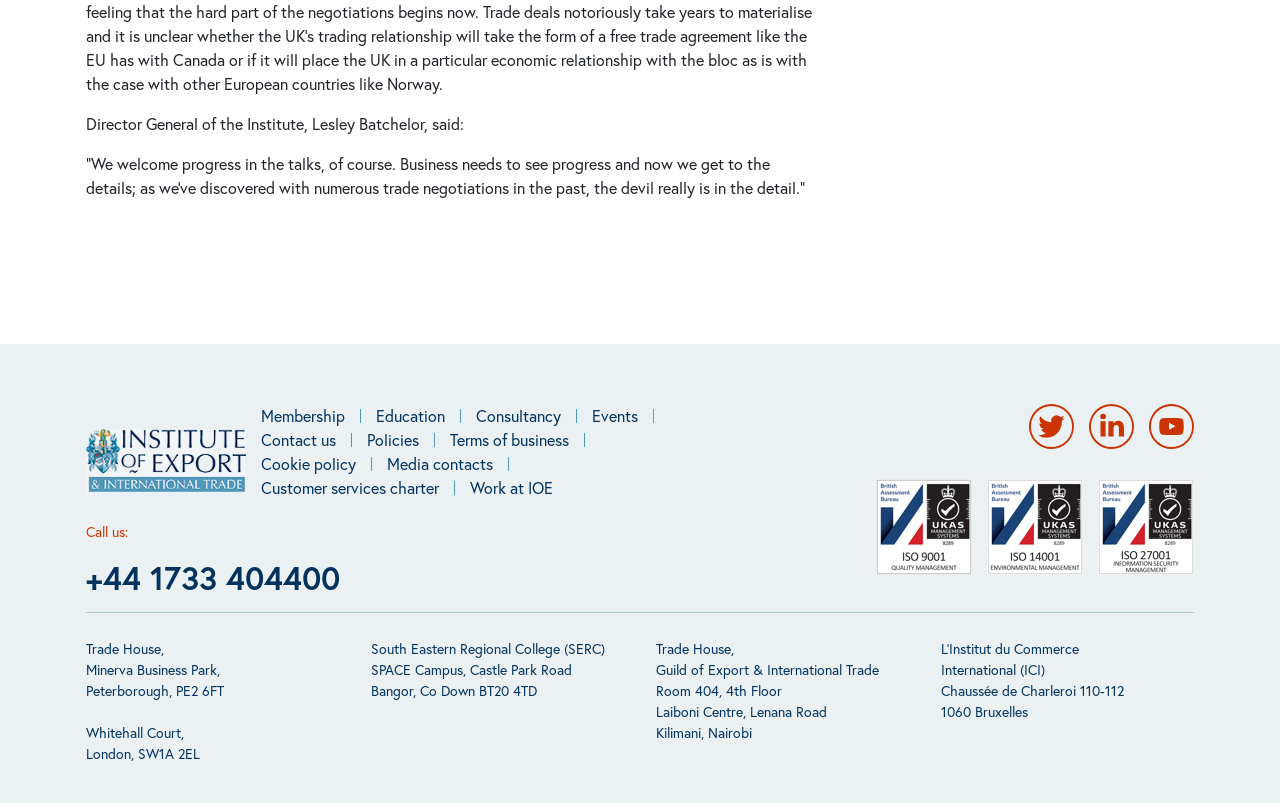Locate the UI element that matches the description aria-label="LinkedIn" in the webpage screenshot. Return the bounding box coordinates in the format (top-left x, top-left y, bottom-right x, bottom-right y), with values ranging from 0 to 1.

[0.851, 0.503, 0.886, 0.559]